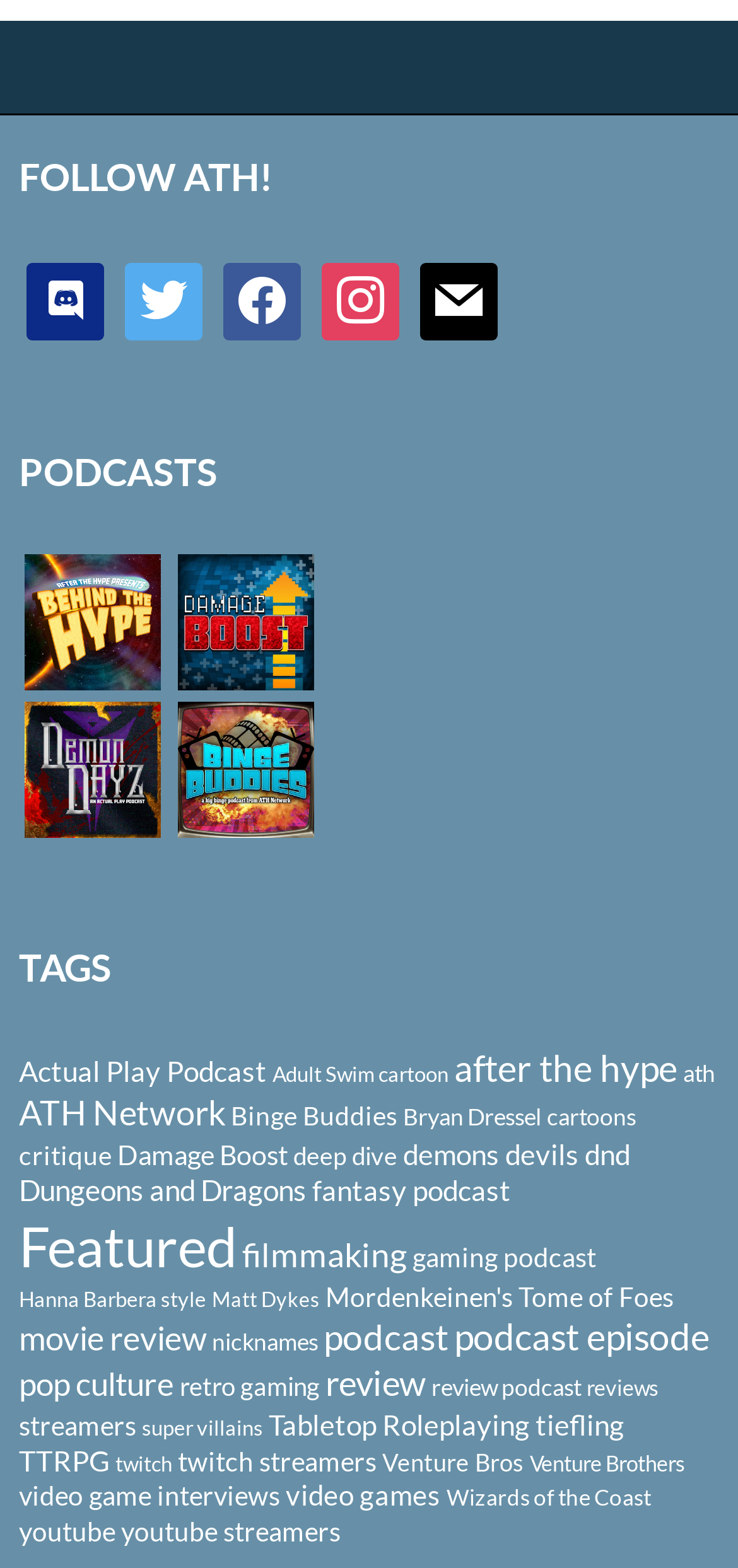Give a short answer to this question using one word or a phrase:
What is the text of the first heading?

FOLLOW ATH!